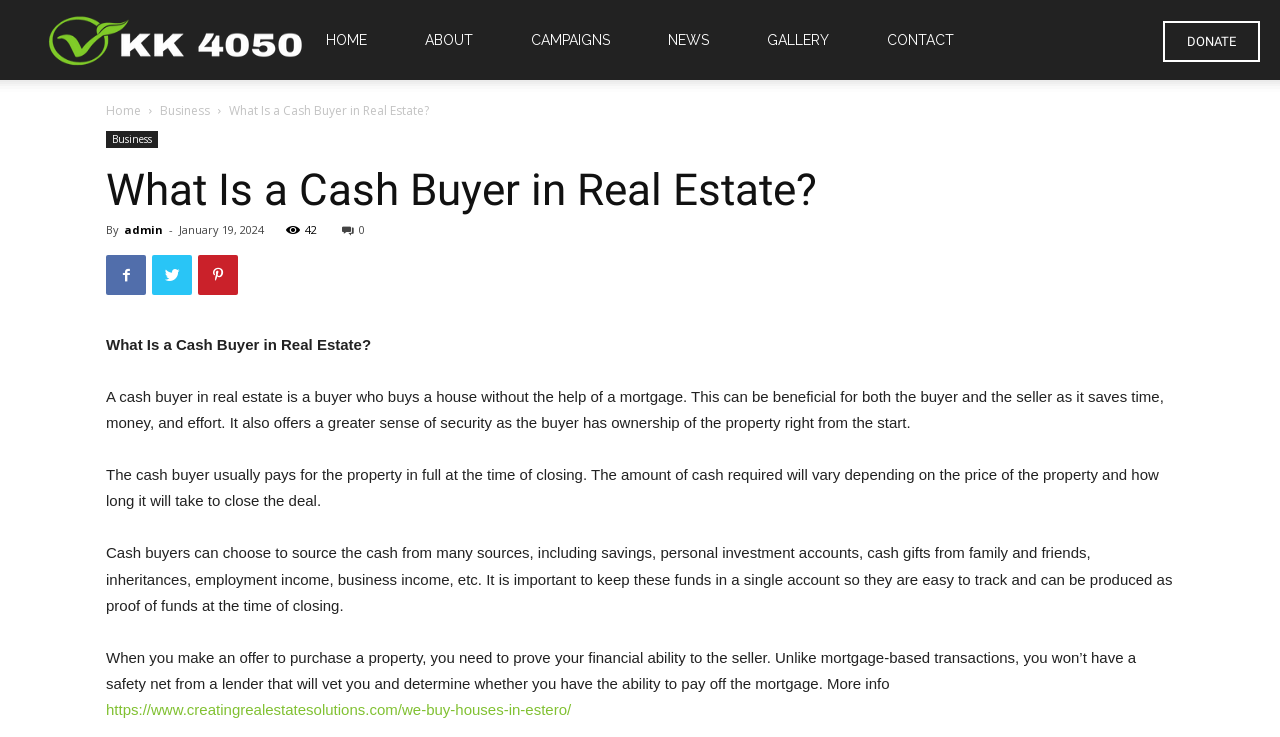Answer the question briefly using a single word or phrase: 
What is the purpose of keeping cash funds in a single account?

To track and prove funds at closing